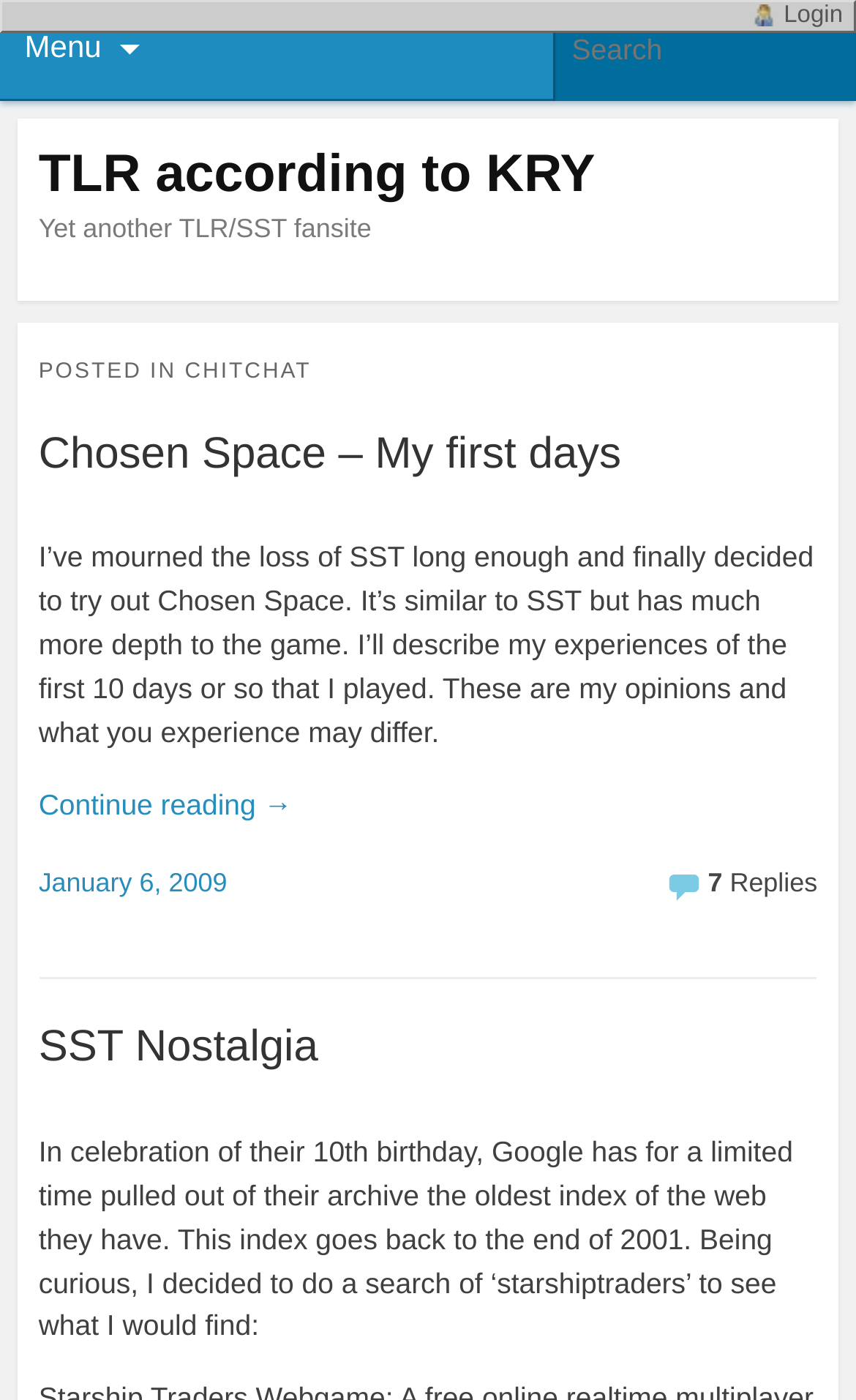How many headings are on the webpage?
Kindly answer the question with as much detail as you can.

I counted the headings on the webpage and found five: 'Menu ', 'TLR according to KRY', 'Yet another TLR/SST fansite', 'POSTED IN CHITCHAT', and 'SST Nostalgia'.